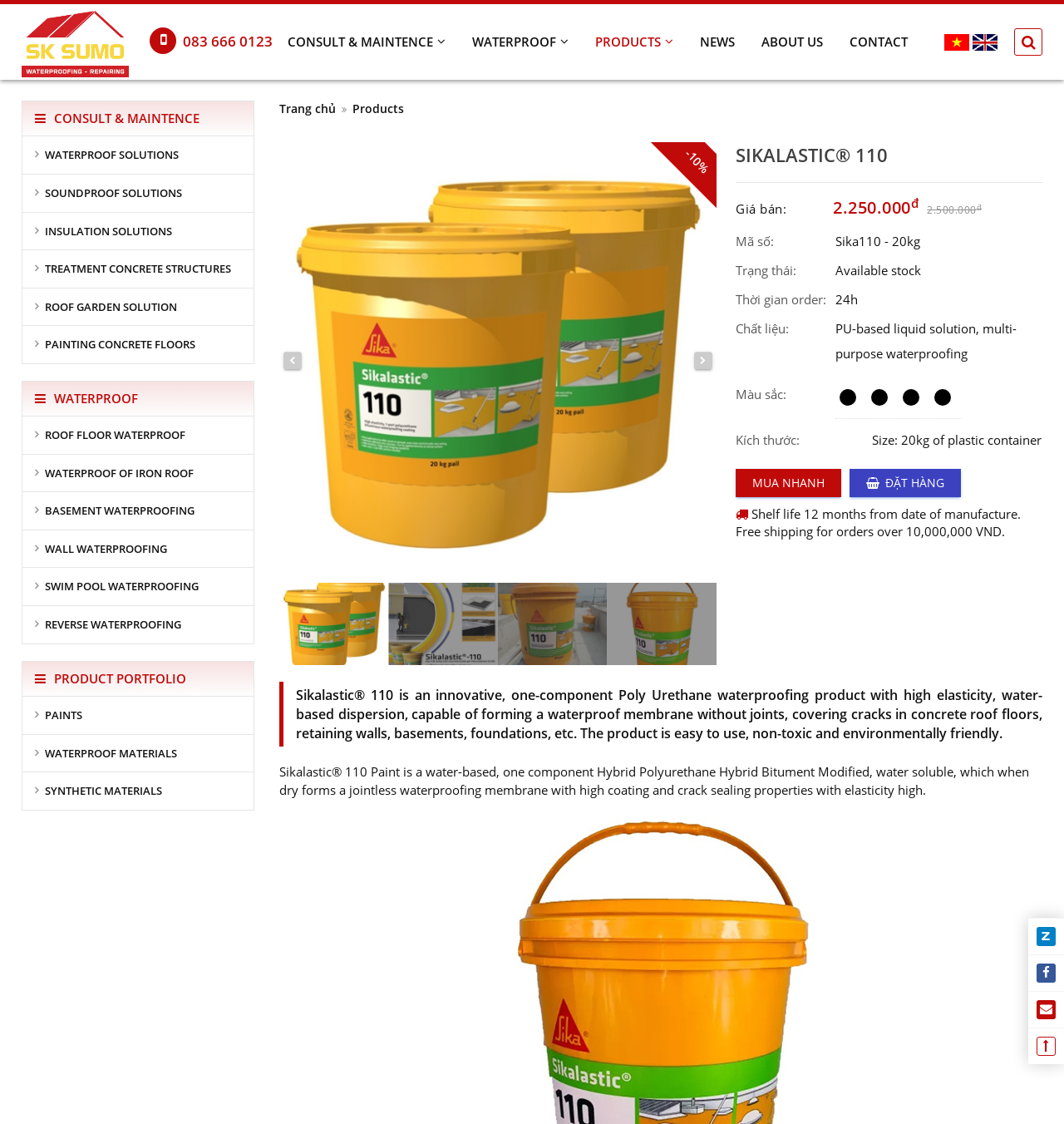Specify the bounding box coordinates of the area that needs to be clicked to achieve the following instruction: "Click the 'PRODUCTS' link".

[0.599, 0.017, 0.681, 0.058]